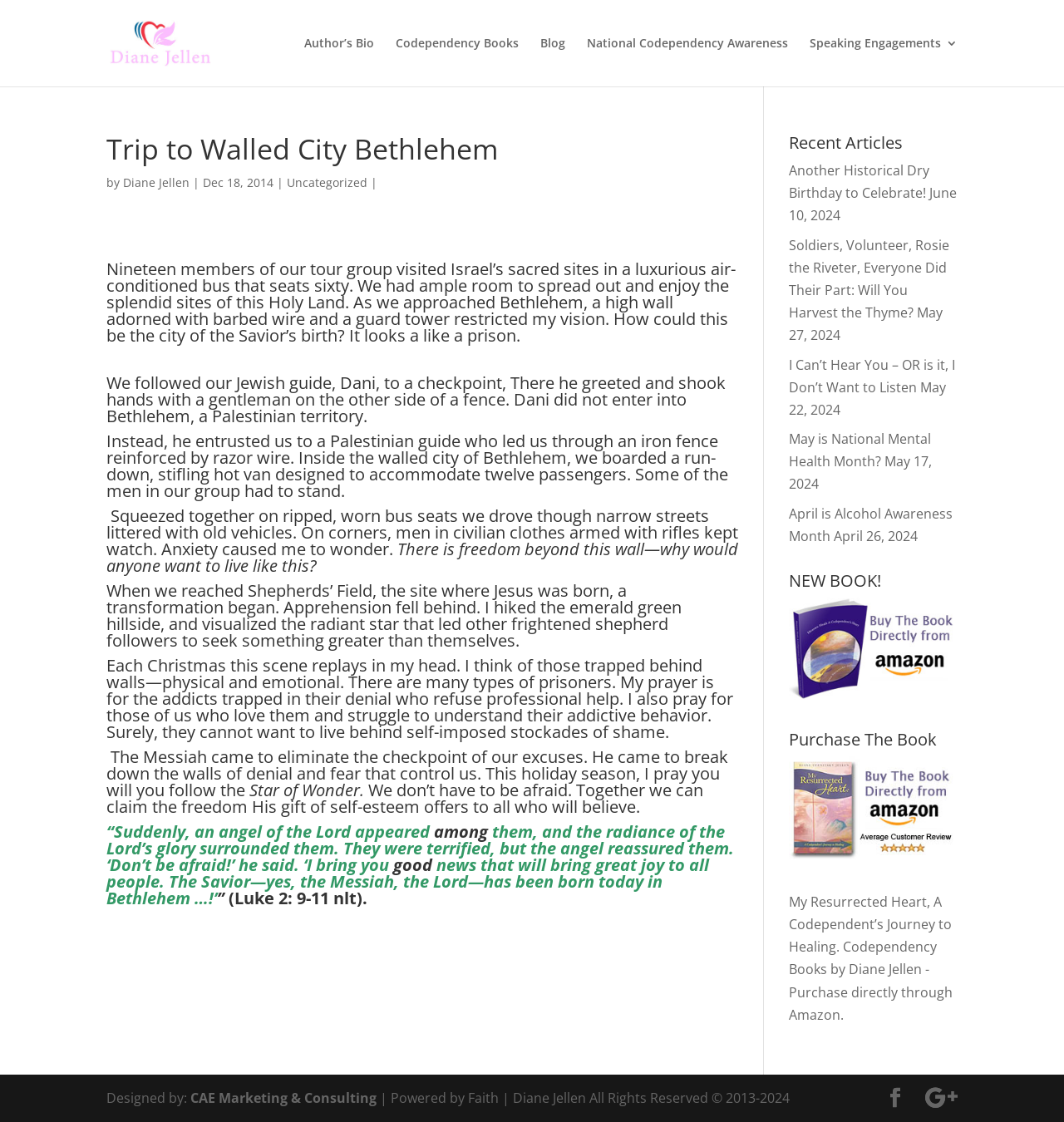Please locate the clickable area by providing the bounding box coordinates to follow this instruction: "Purchase the book 'My Resurrected Heart' on Amazon".

[0.741, 0.753, 0.9, 0.769]